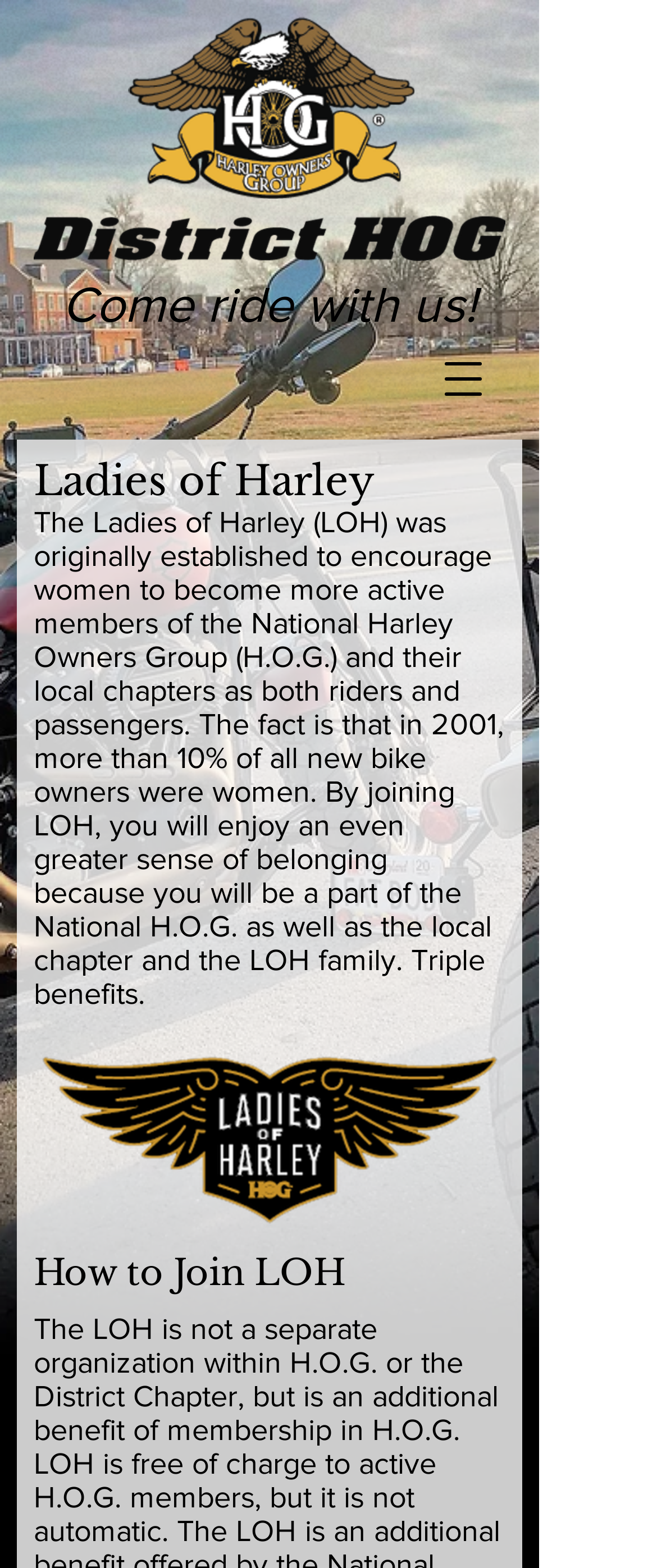What is the benefit of joining LOH?
Please give a detailed and elaborate answer to the question.

As stated in the text, 'By joining LOH, you will enjoy an even greater sense of belonging because you will be a part of the National H.O.G. as well as the local chapter and the LOH family. Triple benefits.'